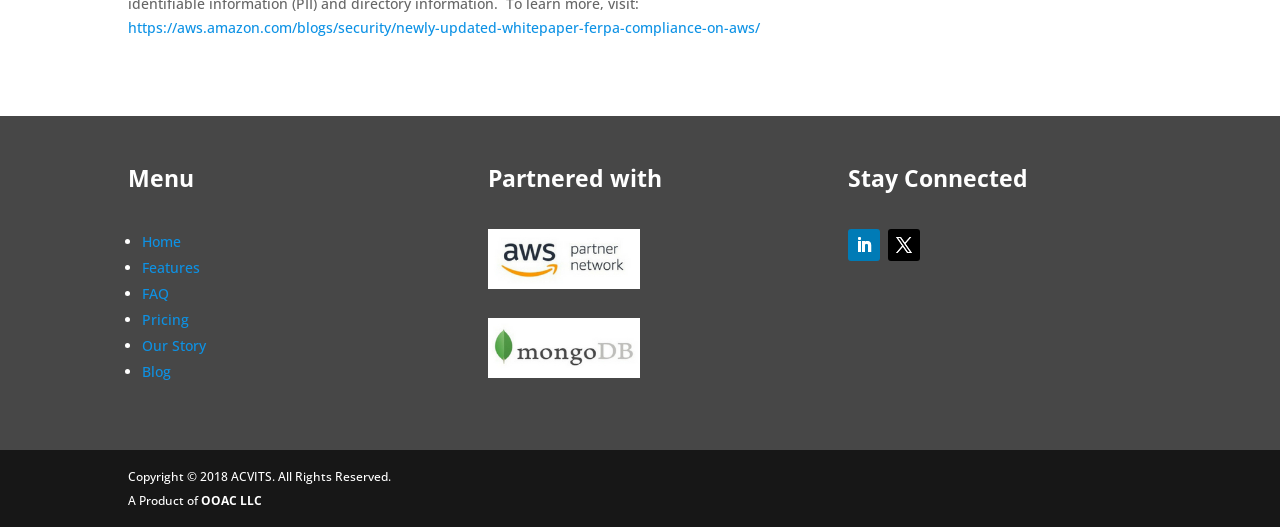Locate the bounding box of the UI element described in the following text: "Blog".

[0.111, 0.686, 0.134, 0.722]